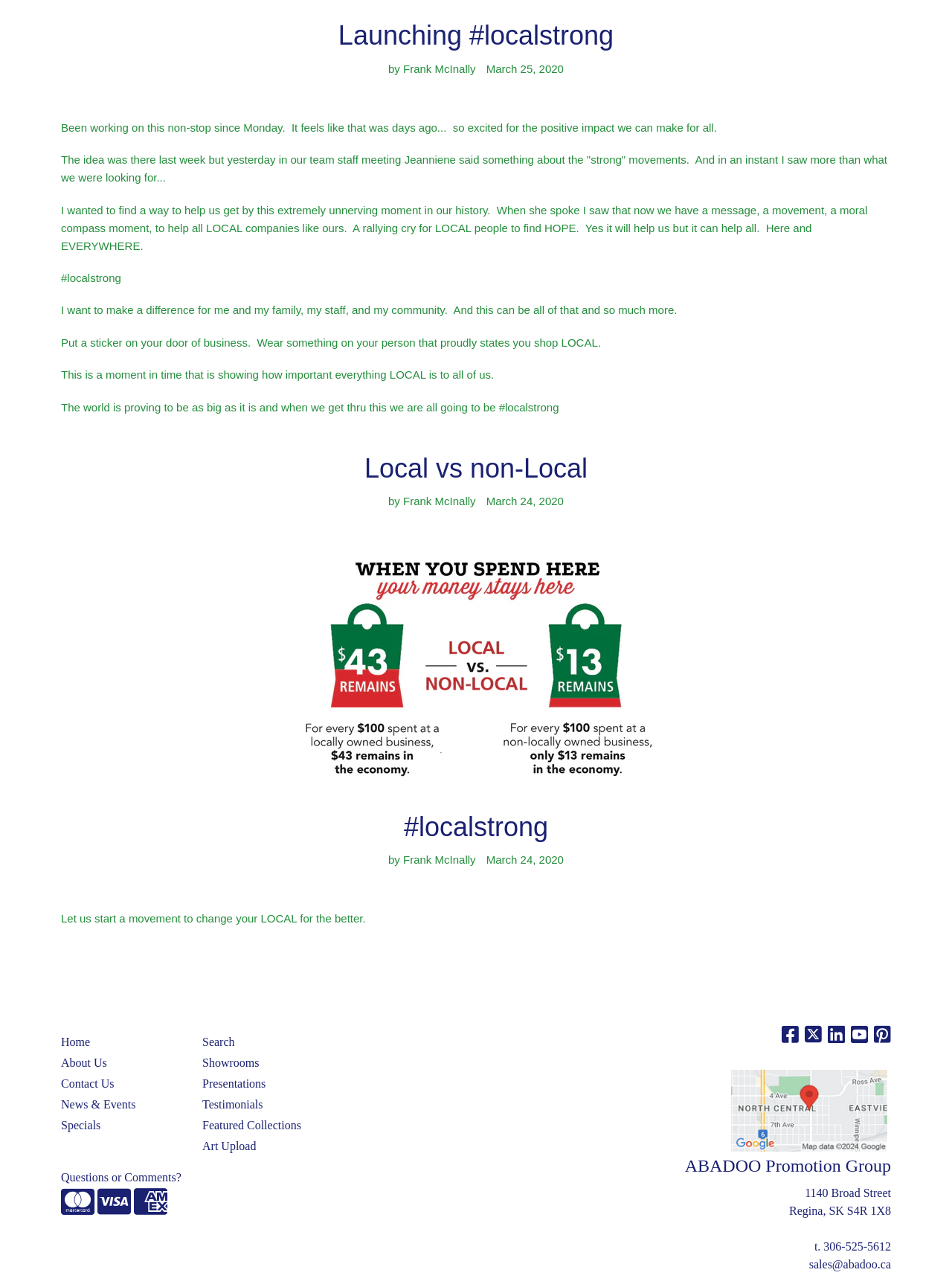What is the name of the movement mentioned on the webpage?
From the image, respond with a single word or phrase.

#localstrong